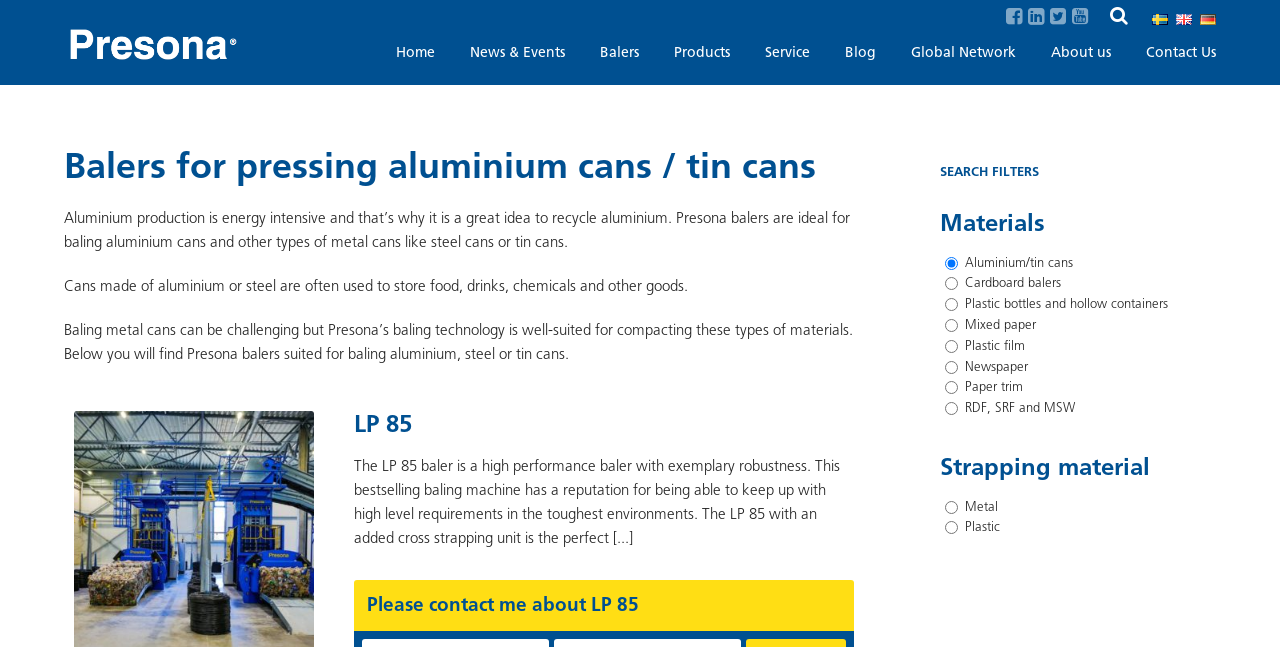Determine the bounding box coordinates for the UI element described. Format the coordinates as (top-left x, top-left y, bottom-right x, bottom-right y) and ensure all values are between 0 and 1. Element description: Global Network

[0.712, 0.063, 0.794, 0.1]